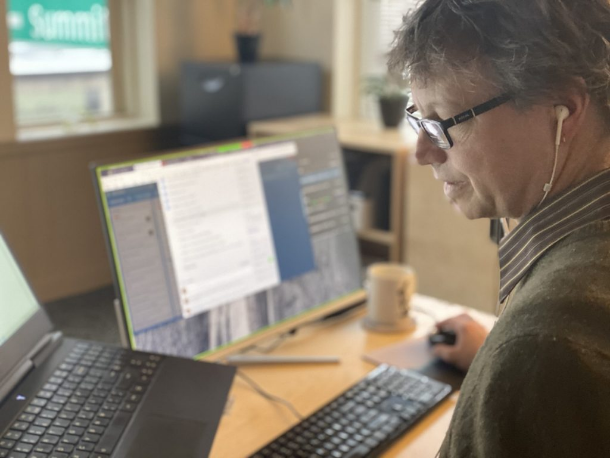Formulate a detailed description of the image content.

The image features Corey Snipes, the founder and President of Twomile, engaged in a focused work session at his desk. He is seated in front of a dual-monitor setup, with a laptop and a larger display showcasing various applications, likely related to software engineering or project management. Wearing earphones, Corey appears to be actively participating in discussions or coordinating tasks, surrounded by a tidy workspace that includes a coffee mug and potted plants. The window behind him lets in natural light, creating a bright, conducive atmosphere for productivity. This scene captures the essence of a professional environment where software engineering and research services are being advanced, reflecting Twomile's commitment to supporting diverse technical and research projects across various sectors.